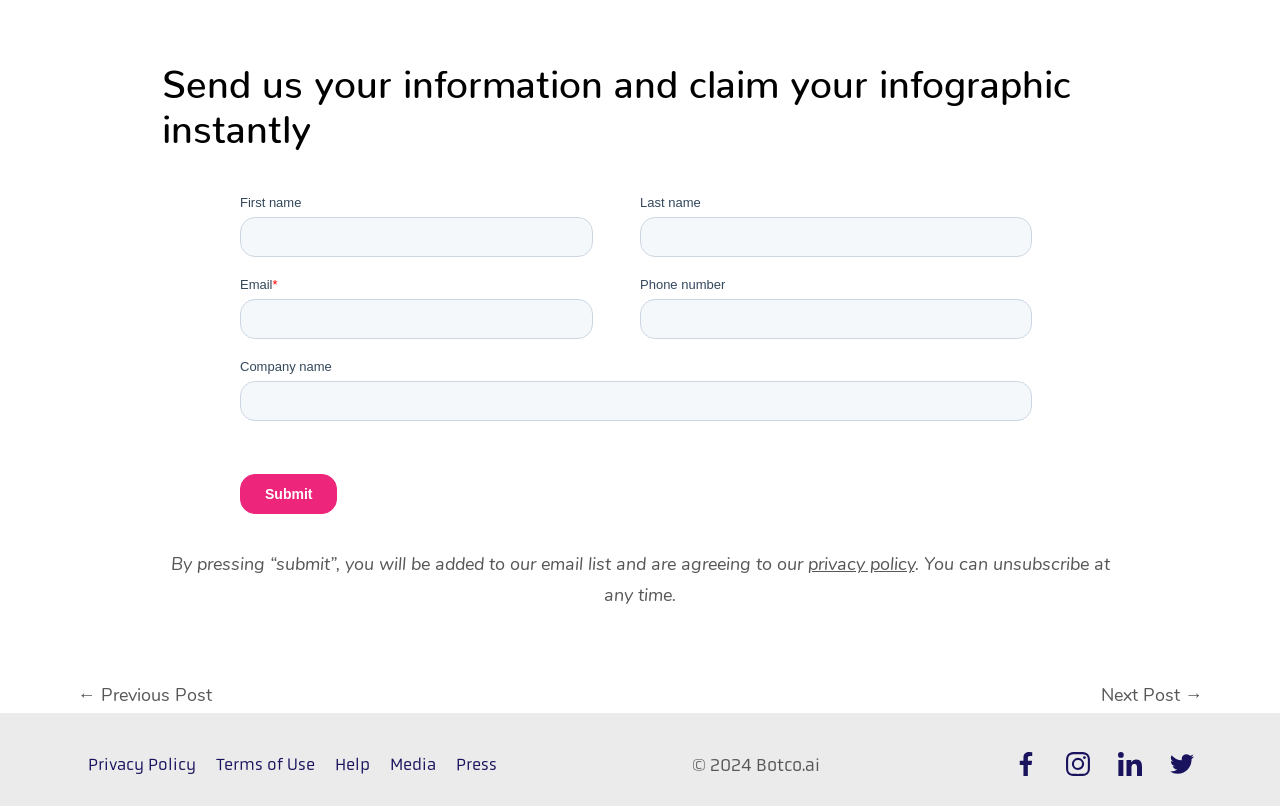Use the information in the screenshot to answer the question comprehensively: What is the consequence of pressing the 'submit' button?

According to the static text above the iframe, pressing the 'submit' button will add the user to the email list and agree to the privacy policy.